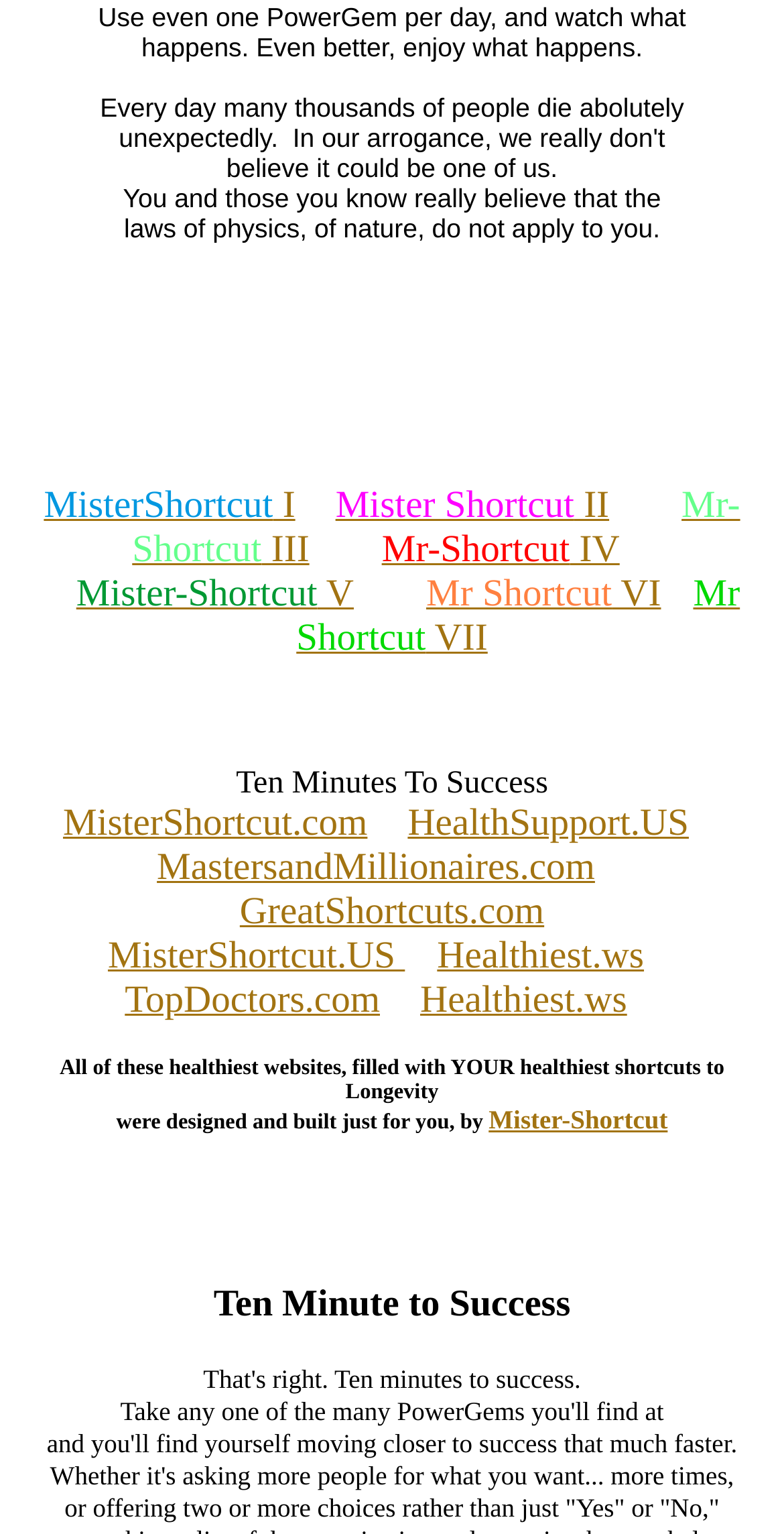Please identify the bounding box coordinates of the element I should click to complete this instruction: 'Visit MisterShortcut.com'. The coordinates should be given as four float numbers between 0 and 1, like this: [left, top, right, bottom].

[0.08, 0.523, 0.469, 0.551]